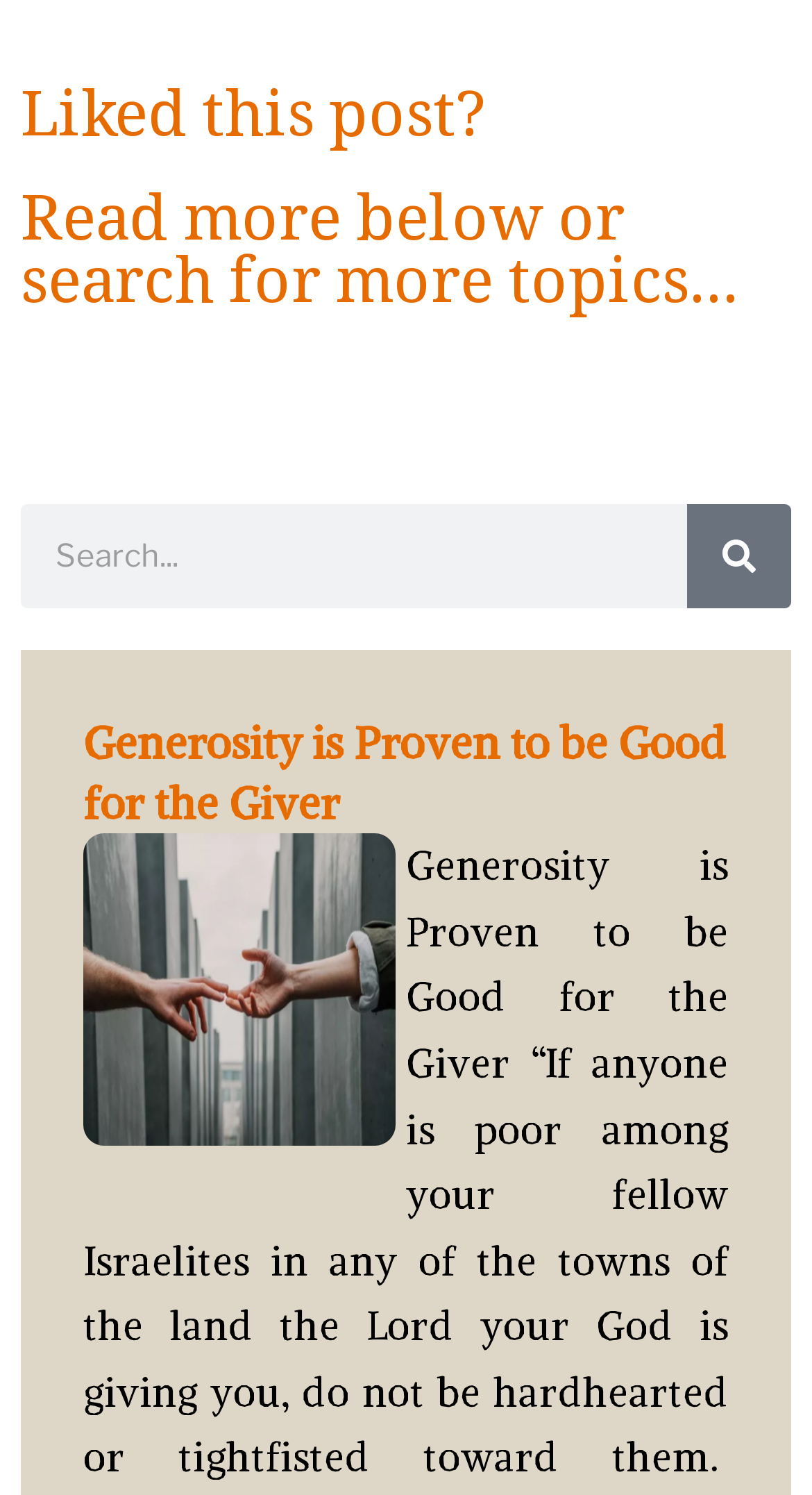Calculate the bounding box coordinates for the UI element based on the following description: "parent_node: Search name="s" placeholder="Search..."". Ensure the coordinates are four float numbers between 0 and 1, i.e., [left, top, right, bottom].

[0.026, 0.337, 0.846, 0.406]